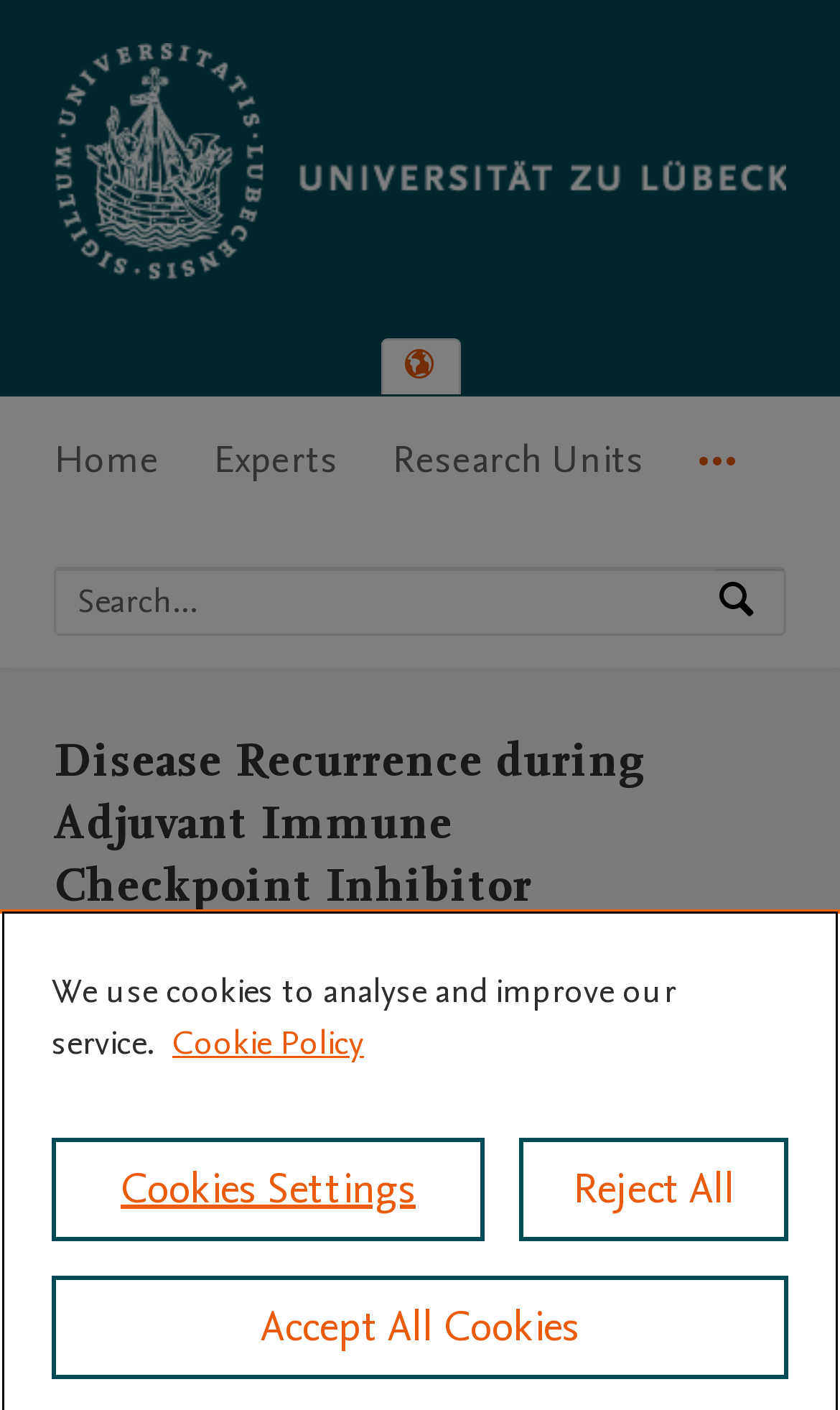Please find the bounding box coordinates of the element that needs to be clicked to perform the following instruction: "Select language". The bounding box coordinates should be four float numbers between 0 and 1, represented as [left, top, right, bottom].

[0.455, 0.241, 0.545, 0.279]